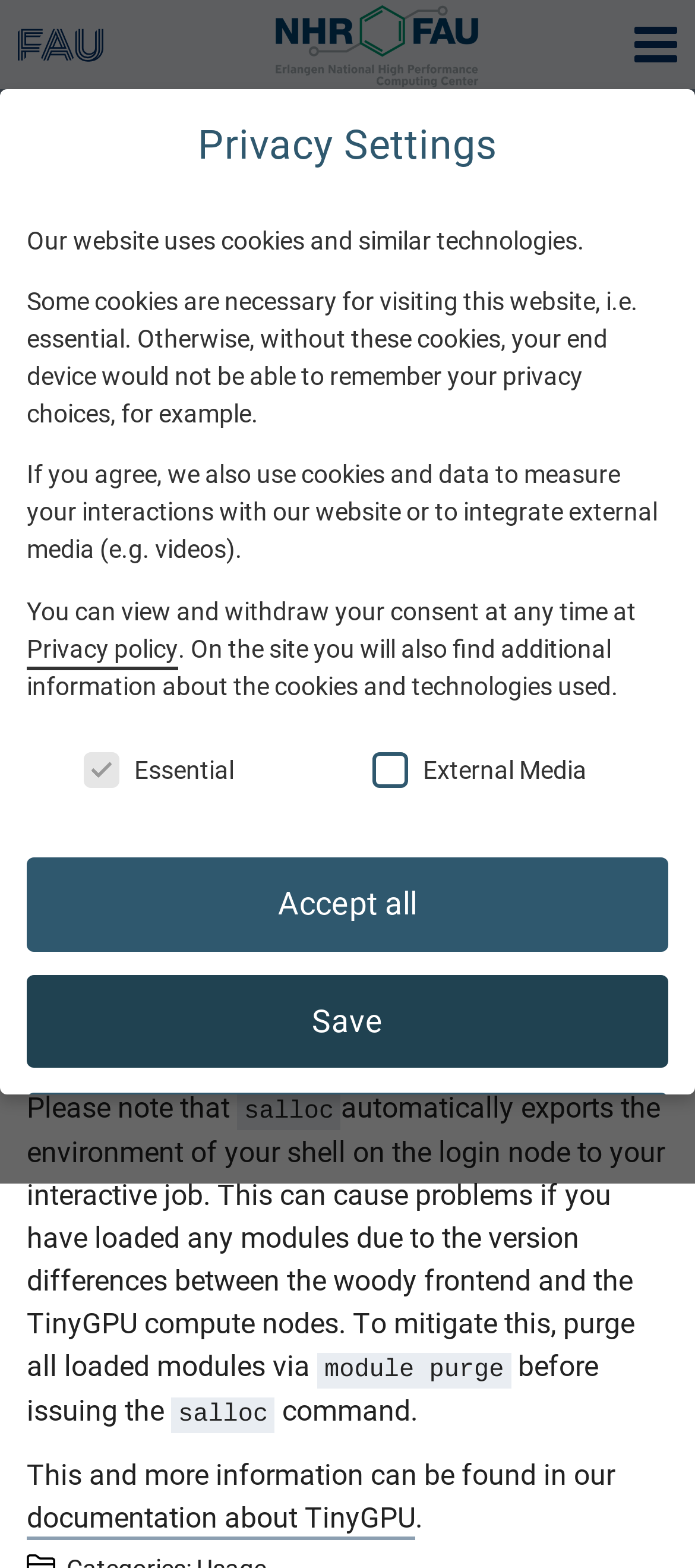Please identify the bounding box coordinates of the element's region that needs to be clicked to fulfill the following instruction: "Click the 'NHR@FAU' link". The bounding box coordinates should consist of four float numbers between 0 and 1, i.e., [left, top, right, bottom].

[0.378, 0.0, 0.709, 0.057]